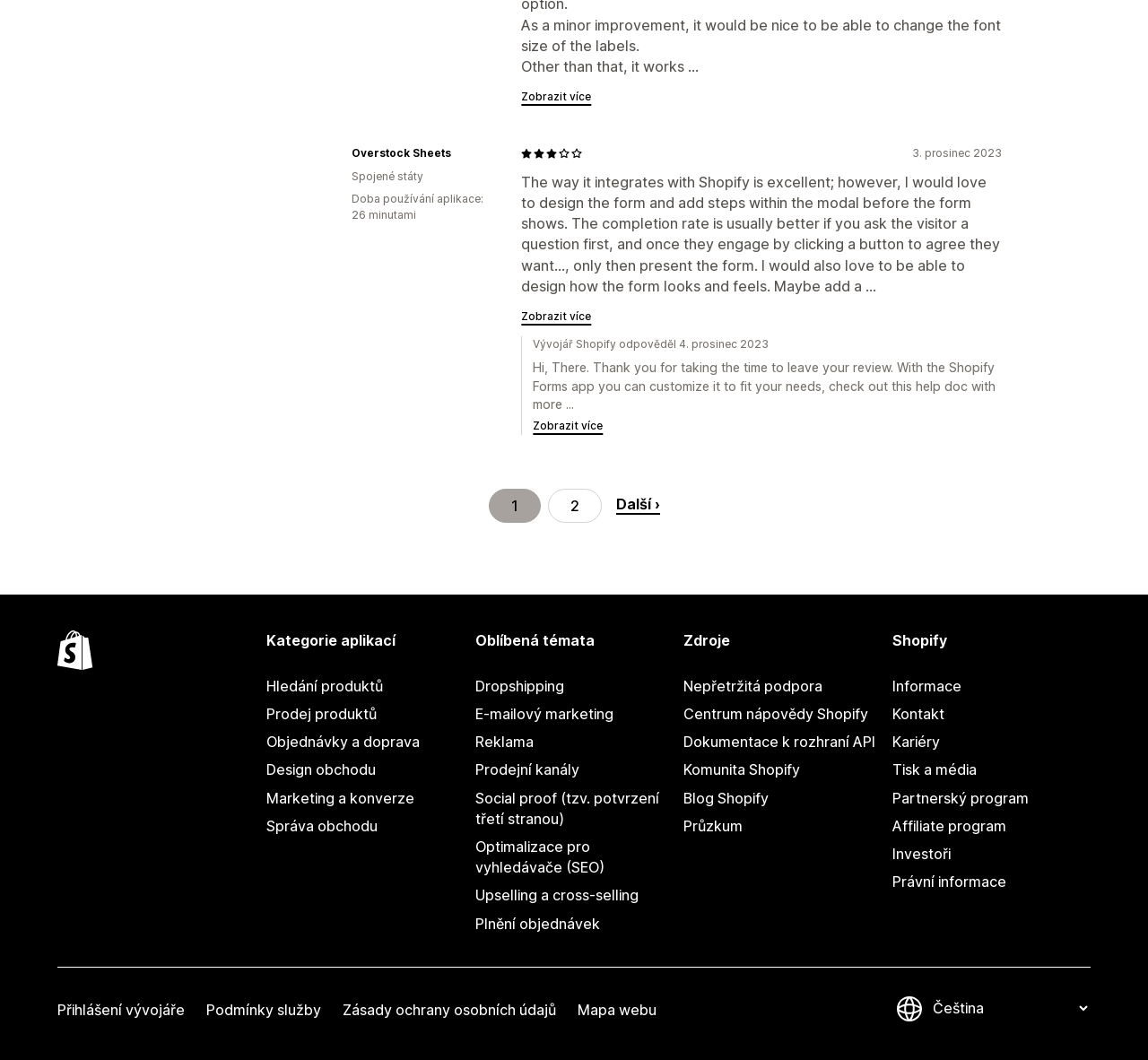Please determine the bounding box coordinates of the clickable area required to carry out the following instruction: "Click the 'Dropshipping' link". The coordinates must be four float numbers between 0 and 1, represented as [left, top, right, bottom].

[0.414, 0.634, 0.586, 0.661]